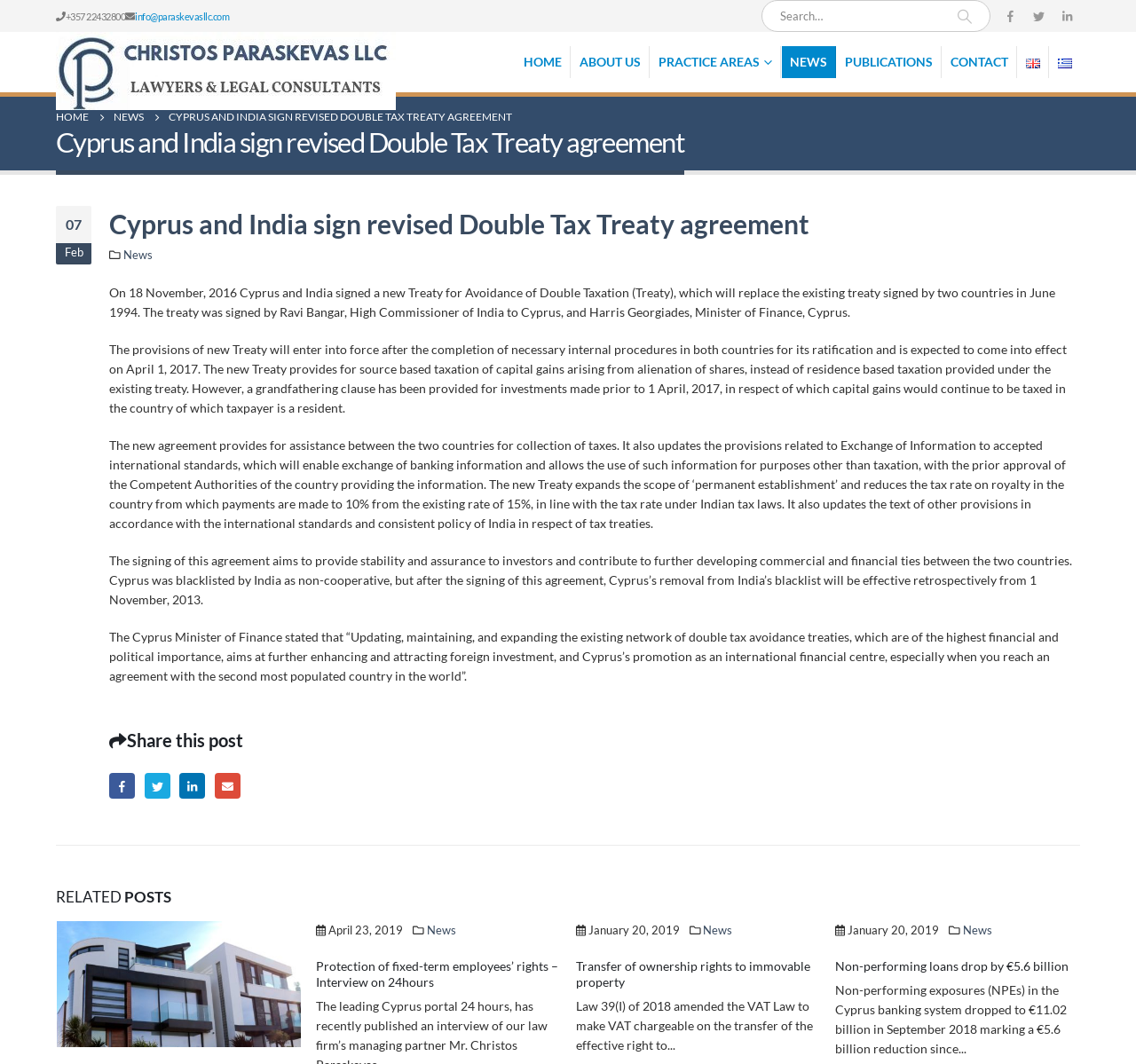Determine the bounding box coordinates for the HTML element described here: "Twitter".

[0.127, 0.743, 0.15, 0.768]